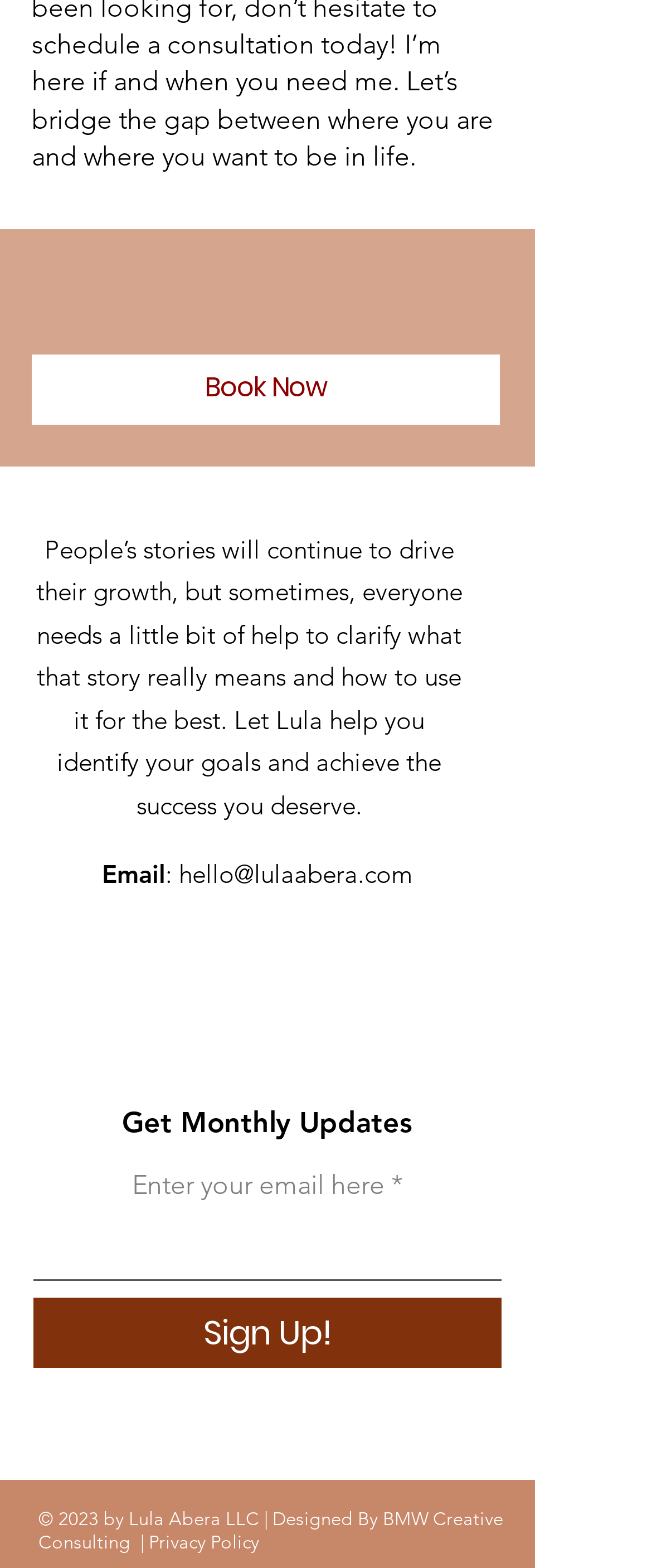Please reply to the following question using a single word or phrase: 
What is the company's copyright year?

2023